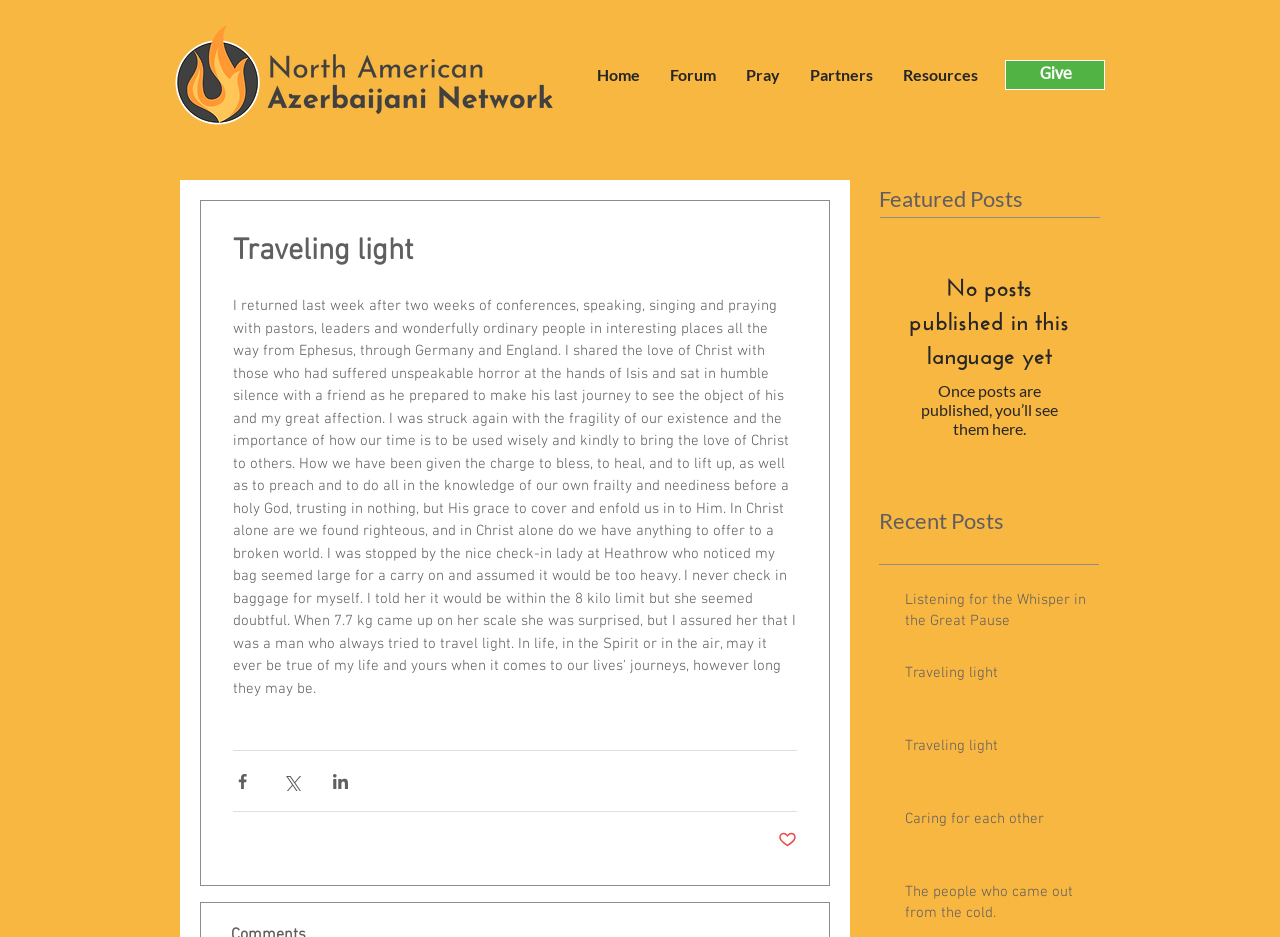Write a detailed summary of the webpage, including text, images, and layout.

The webpage appears to be a blog or personal website, with a focus on travel and spirituality. At the top left, there is a logo image of "NAMAZ" with a rectangular shape. To the right of the logo, there is a navigation menu with links to "Home", "Forum", "Pray", "Partners", and "Resources". Additionally, there is a "Give" link located at the top right corner.

Below the navigation menu, there is a main article section with a heading "Traveling light" in a larger font size. The article content is not explicitly stated, but there are social media sharing buttons for Facebook, Twitter, and LinkedIn at the bottom of the article.

Further down the page, there is a section labeled "Featured Posts" with a message indicating that no posts have been published in the current language yet. Below this section, there is a "Recent Posts" section with a list of four article summaries, each with a title and a brief description. The titles of the articles are "Listening for the Whisper in the Great Pause", "Traveling light" (appearing twice), and "Caring for each other". Each article summary has a link to the full article.

Throughout the webpage, there are no prominent images aside from the logo and the social media sharing buttons. The overall layout is organized, with clear headings and concise text.